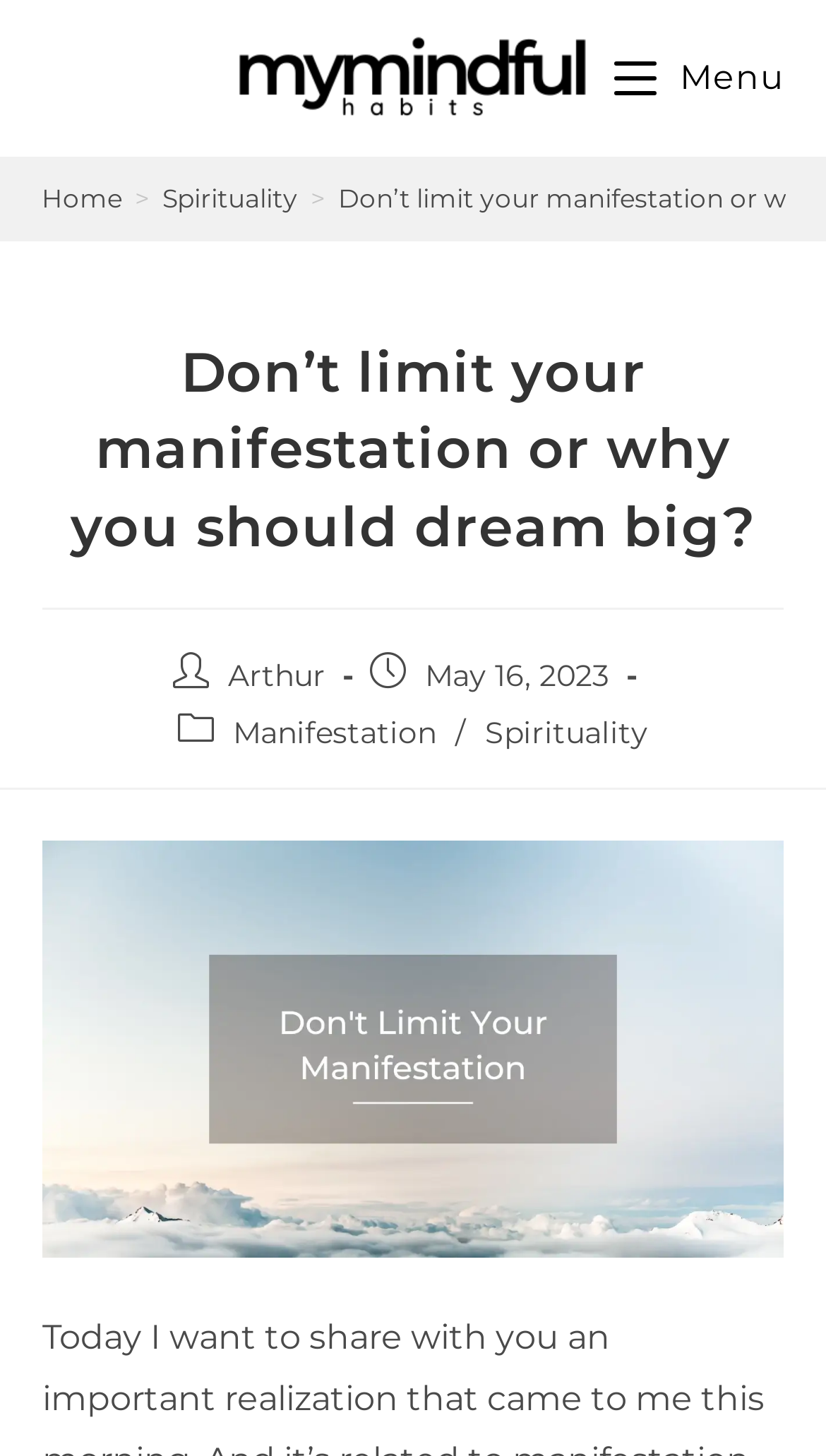Can you give a comprehensive explanation to the question given the content of the image?
What is the website's name?

I found the website's name by looking at the link element with the text 'mymindfulhabits.com' which is located at the top-left corner of the webpage.